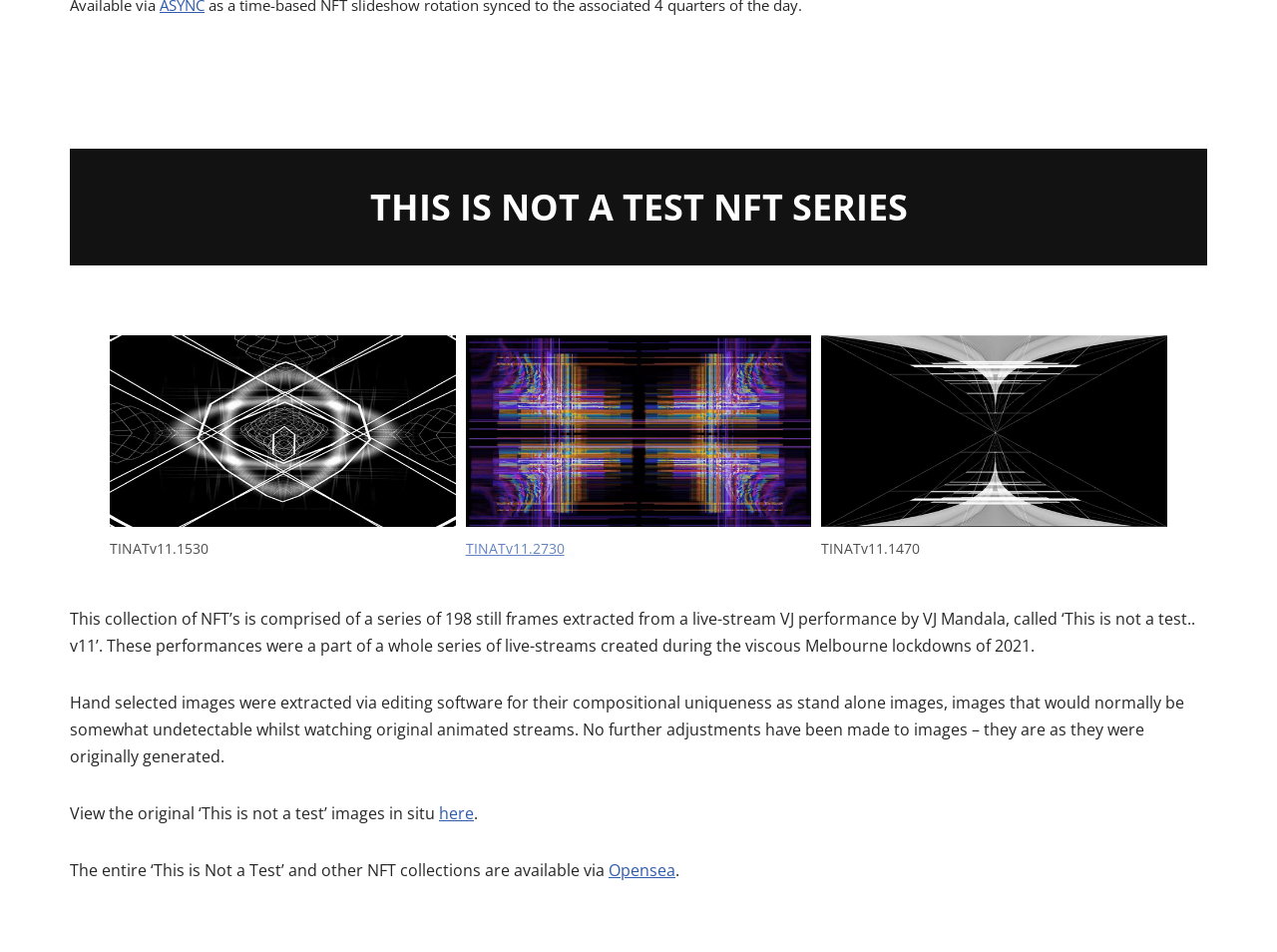Please provide a one-word or phrase answer to the question: 
What is the name of the VJ performance?

This is not a test.. v11